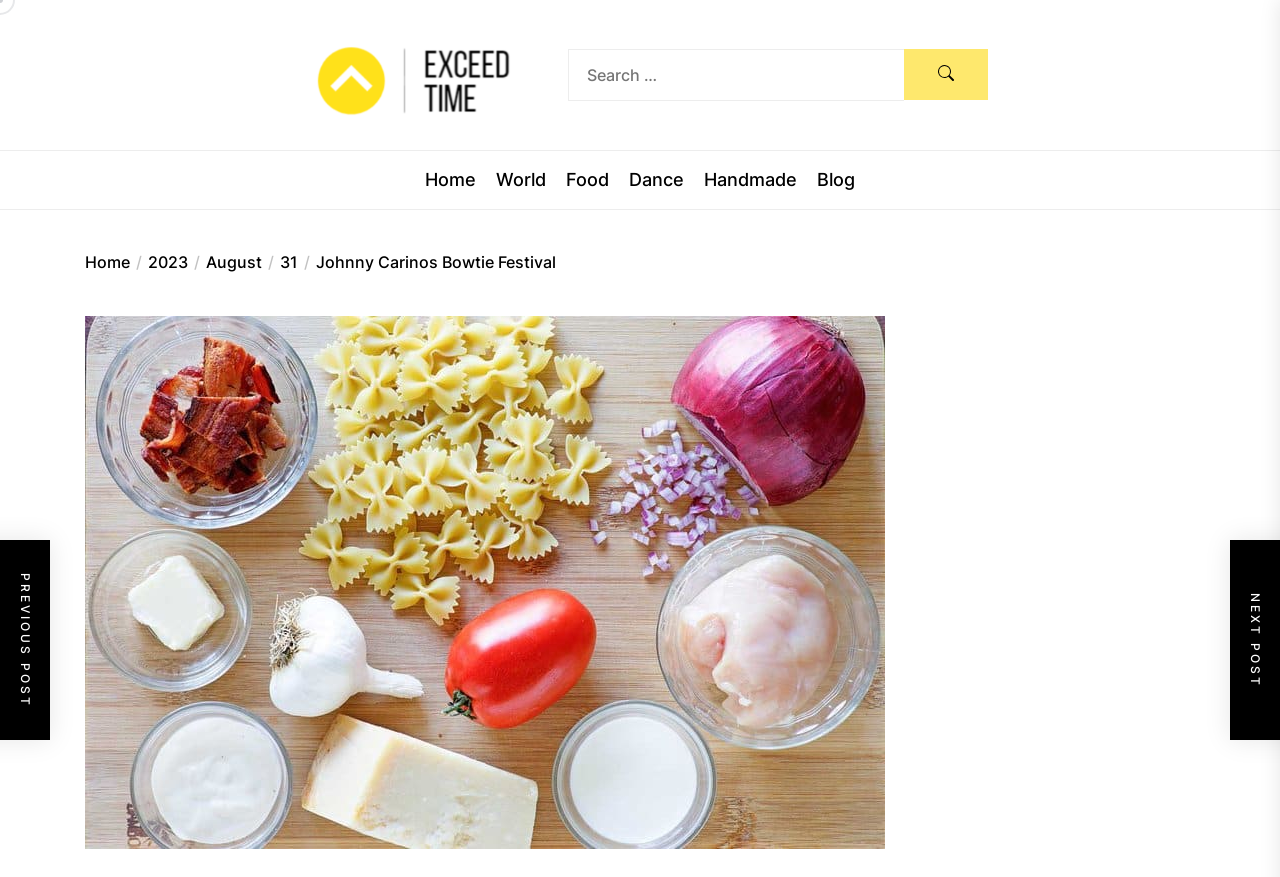Specify the bounding box coordinates of the element's region that should be clicked to achieve the following instruction: "Go to the World page". The bounding box coordinates consist of four float numbers between 0 and 1, in the format [left, top, right, bottom].

[0.388, 0.195, 0.427, 0.216]